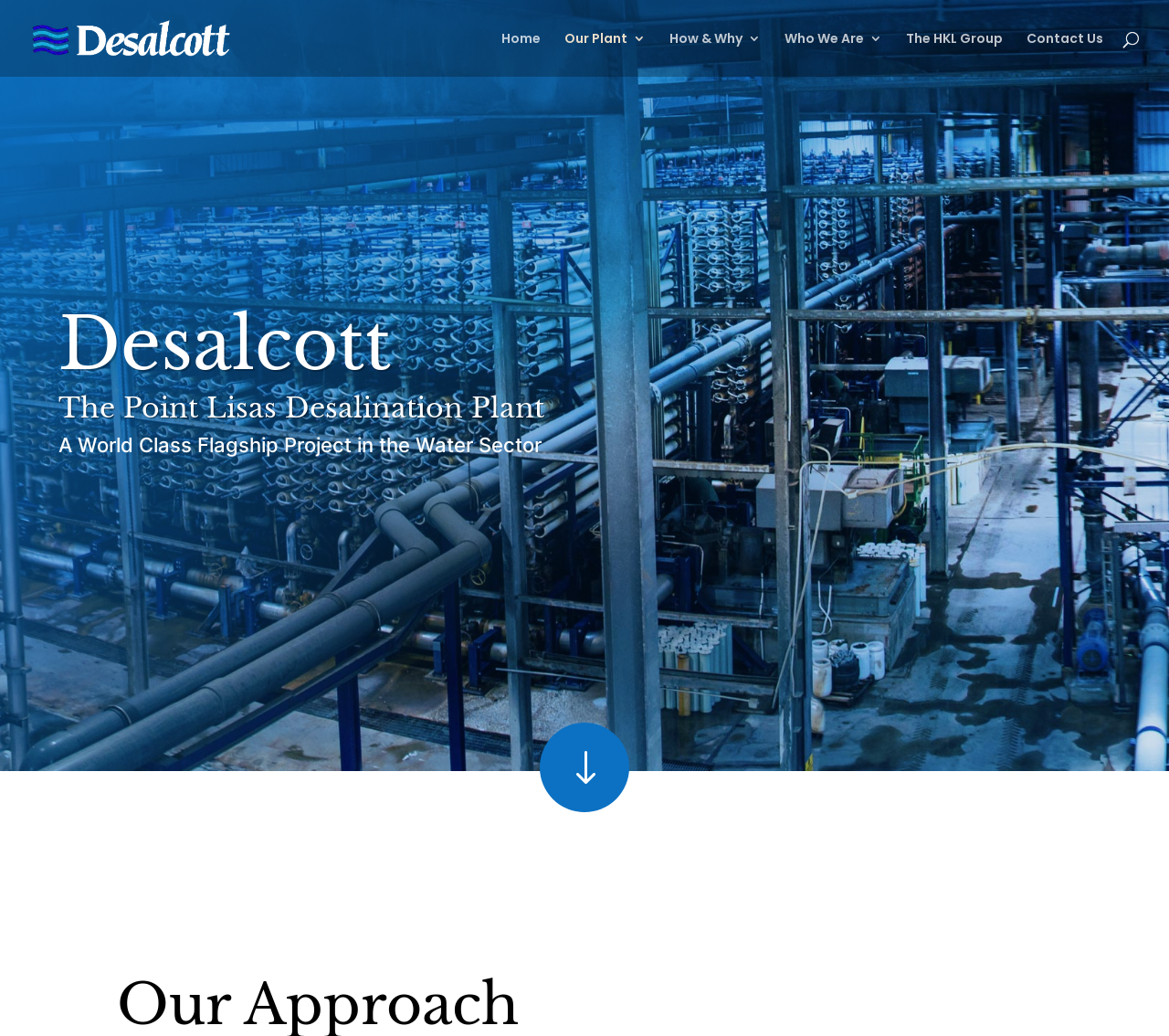How many main links are in the top navigation bar?
Answer with a single word or short phrase according to what you see in the image.

6